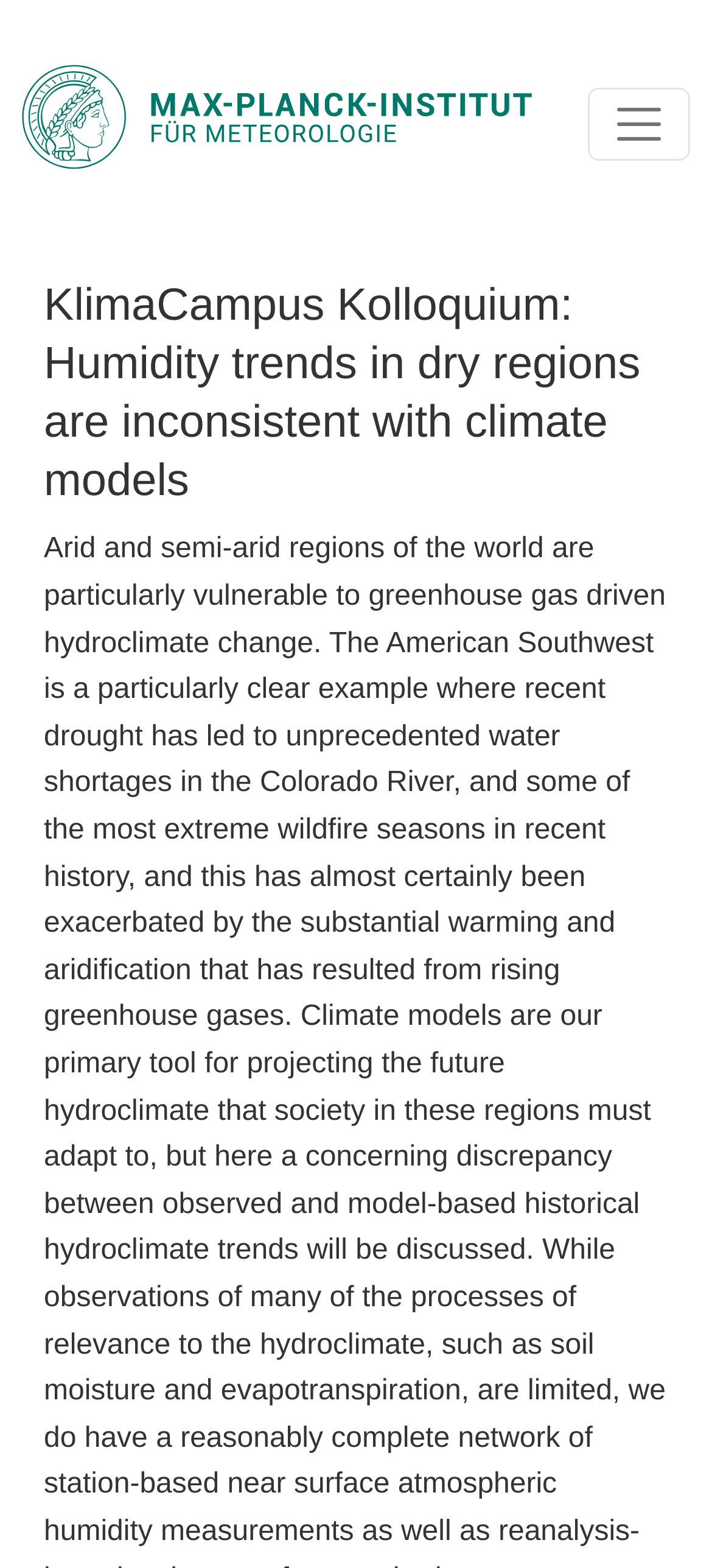Based on the element description, predict the bounding box coordinates (top-left x, top-left y, bottom-right x, bottom-right y) for the UI element in the screenshot: aria-label="Toggle navigation"

[0.826, 0.056, 0.969, 0.103]